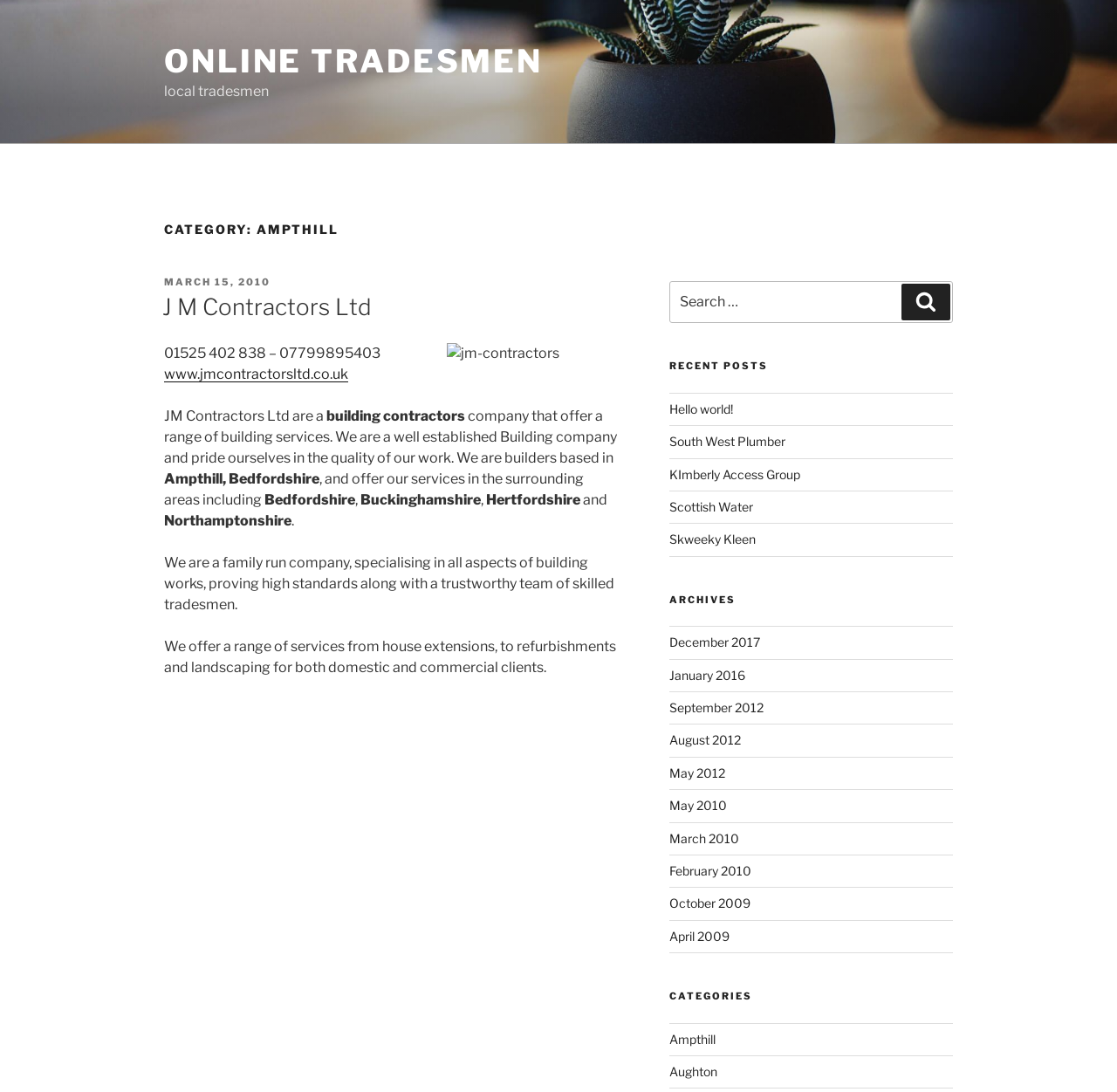Bounding box coordinates are specified in the format (top-left x, top-left y, bottom-right x, bottom-right y). All values are floating point numbers bounded between 0 and 1. Please provide the bounding box coordinate of the region this sentence describes: J M Contractors Ltd

[0.145, 0.269, 0.333, 0.294]